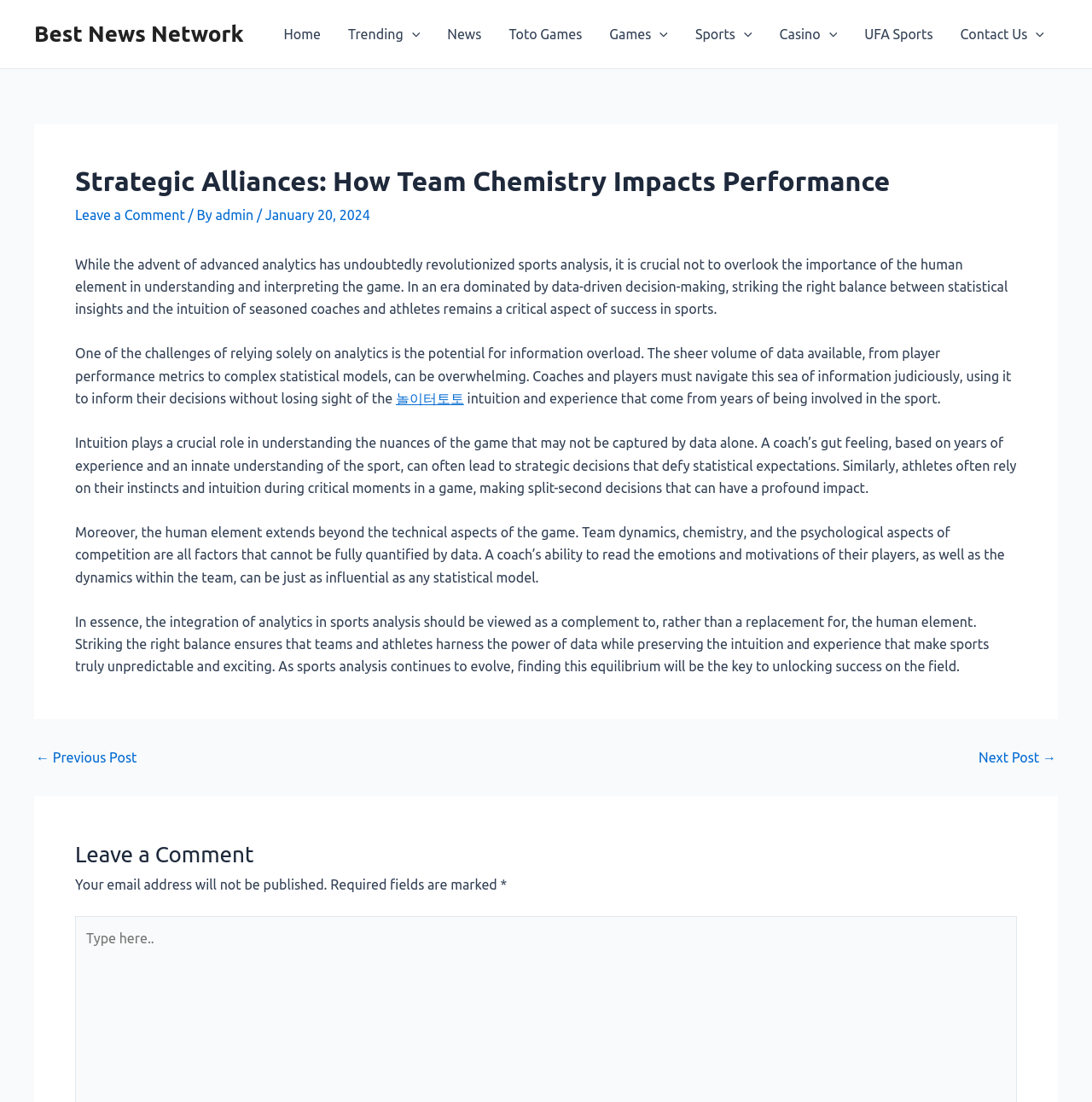Select the bounding box coordinates of the element I need to click to carry out the following instruction: "Click on the 'Next Post →' link".

[0.896, 0.681, 0.967, 0.693]